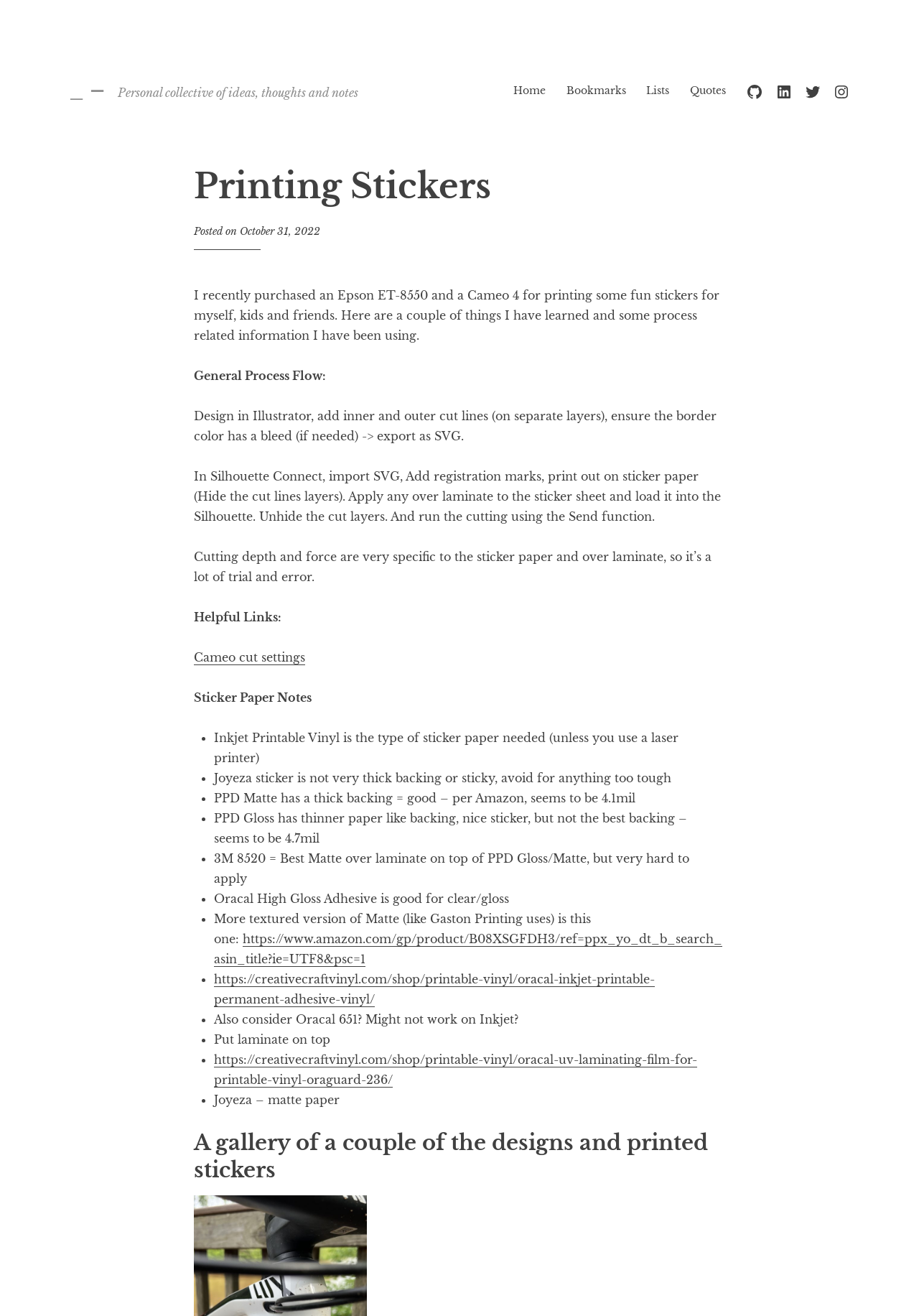What type of sticker paper is needed for inkjet printers?
Give a one-word or short phrase answer based on the image.

Inkjet Printable Vinyl